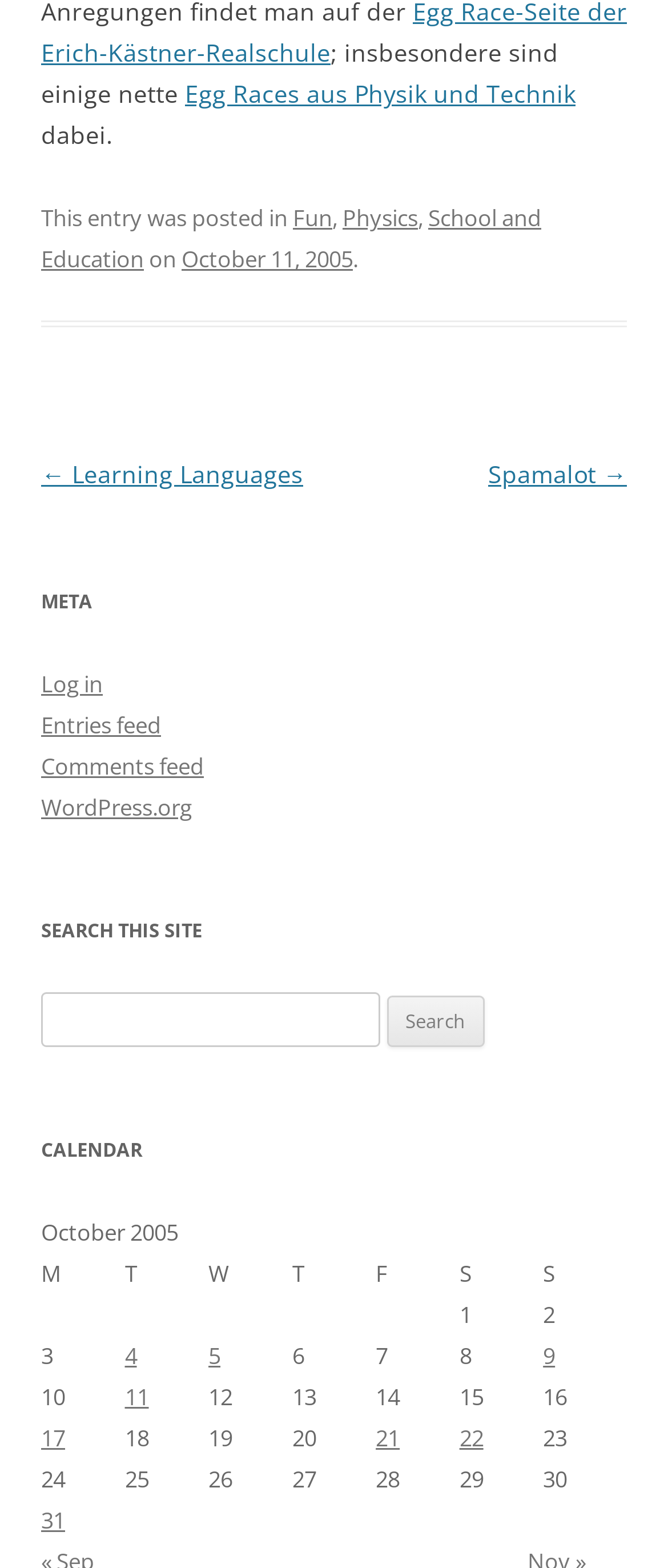Identify the bounding box coordinates for the UI element described as follows: WordPress.org. Use the format (top-left x, top-left y, bottom-right x, bottom-right y) and ensure all values are floating point numbers between 0 and 1.

[0.062, 0.505, 0.287, 0.525]